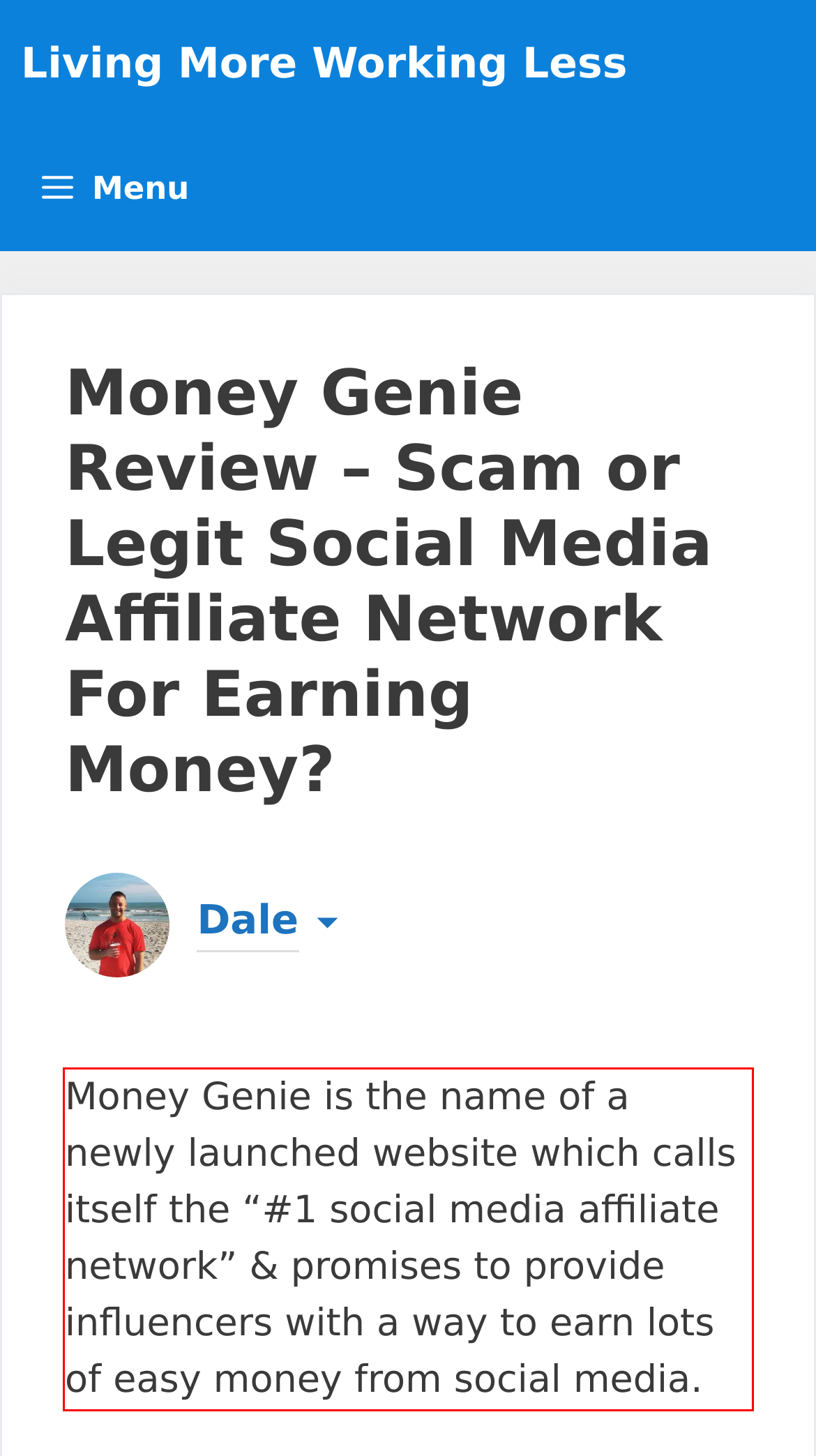Examine the webpage screenshot and use OCR to recognize and output the text within the red bounding box.

Money Genie is the name of a newly launched website which calls itself the “#1 social media affiliate network” & promises to provide influencers with a way to earn lots of easy money from social media.